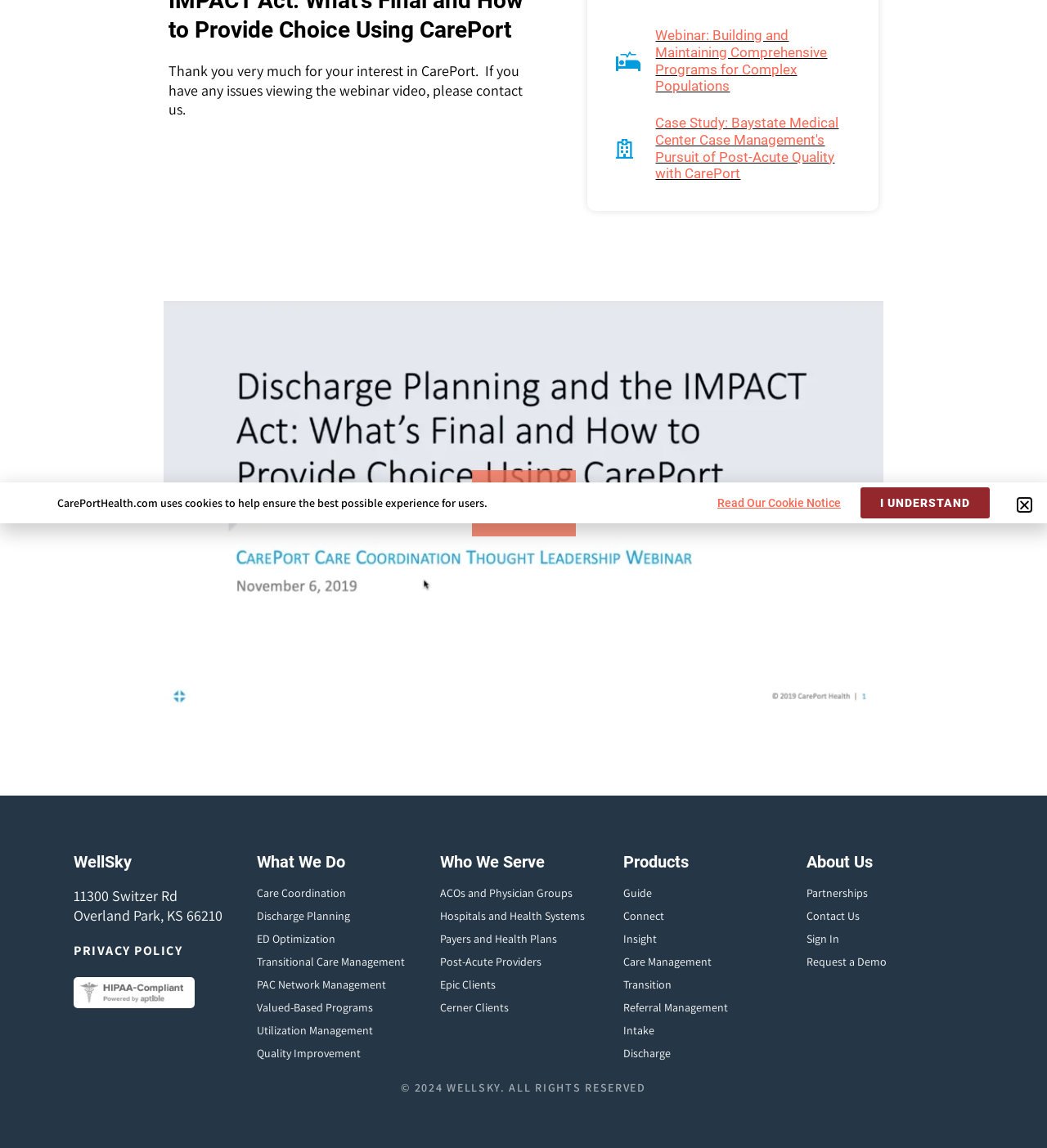Please determine the bounding box coordinates for the element with the description: "PAC Network Management".

[0.245, 0.851, 0.369, 0.864]